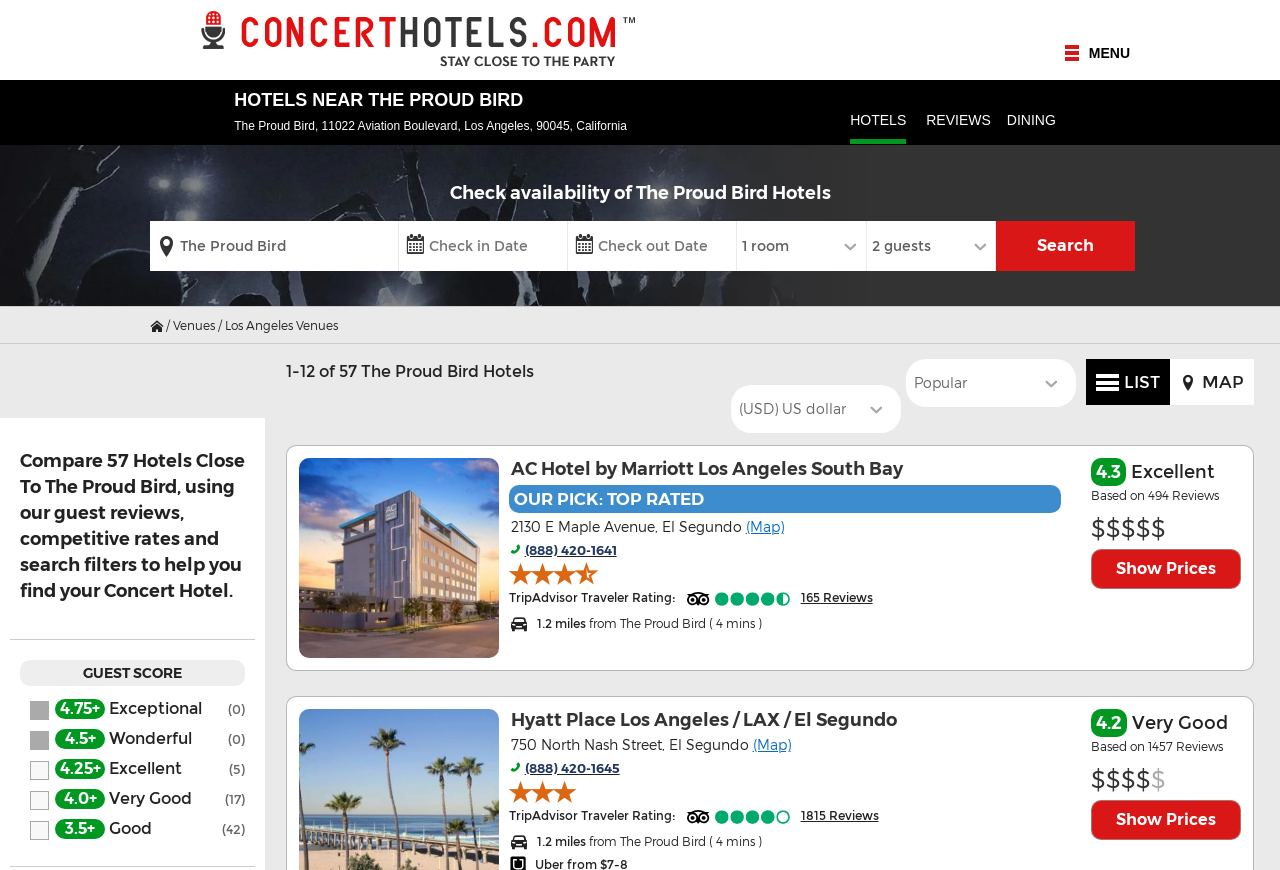What is the name of the venue?
Refer to the image and provide a concise answer in one word or phrase.

The Proud Bird